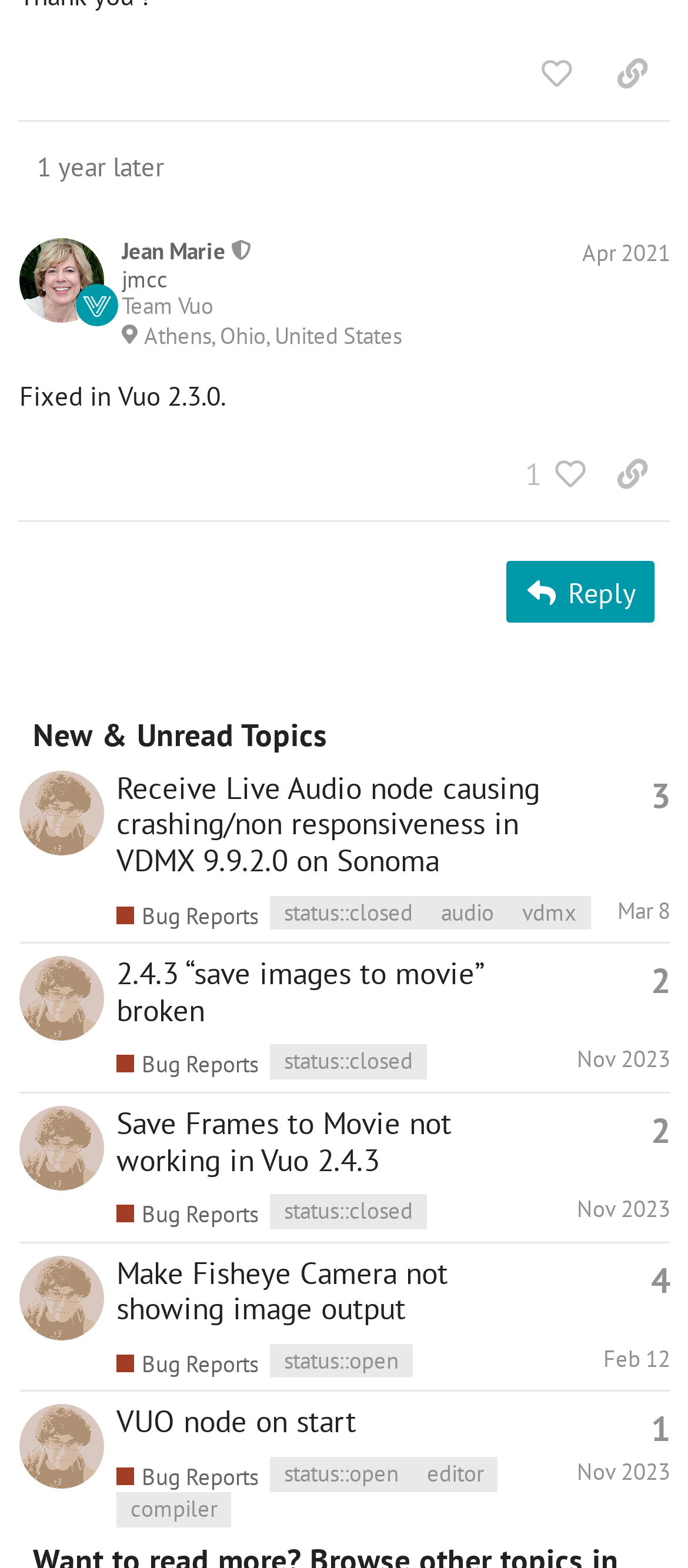Show the bounding box coordinates of the region that should be clicked to follow the instruction: "View the topic 'Receive Live Audio node causing crashing/non responsiveness in VDMX 9.9.2.0 on Sonoma'."

[0.169, 0.489, 0.785, 0.561]